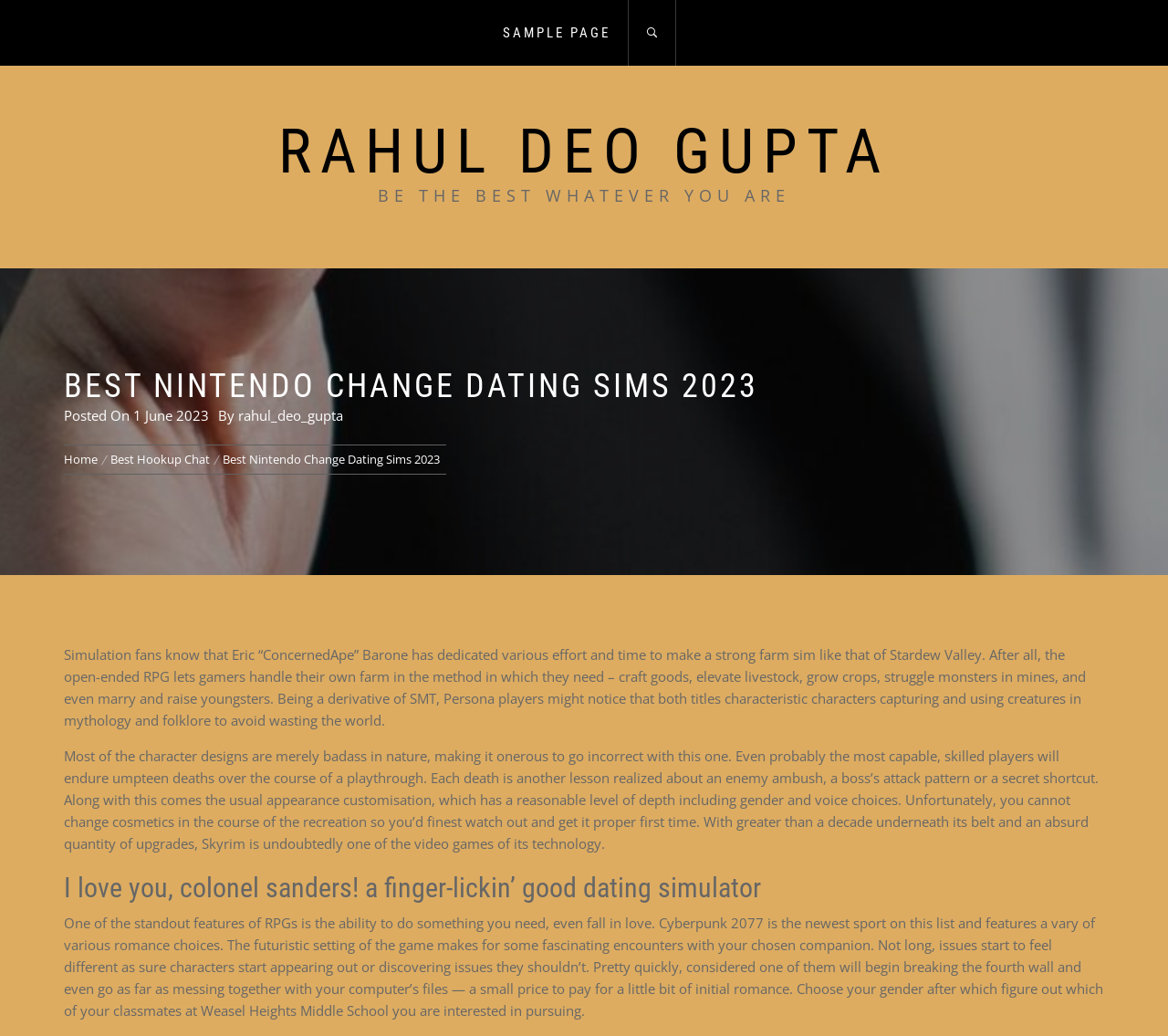Please pinpoint the bounding box coordinates for the region I should click to adhere to this instruction: "Read the article posted on 1 June 2023".

[0.114, 0.392, 0.179, 0.41]